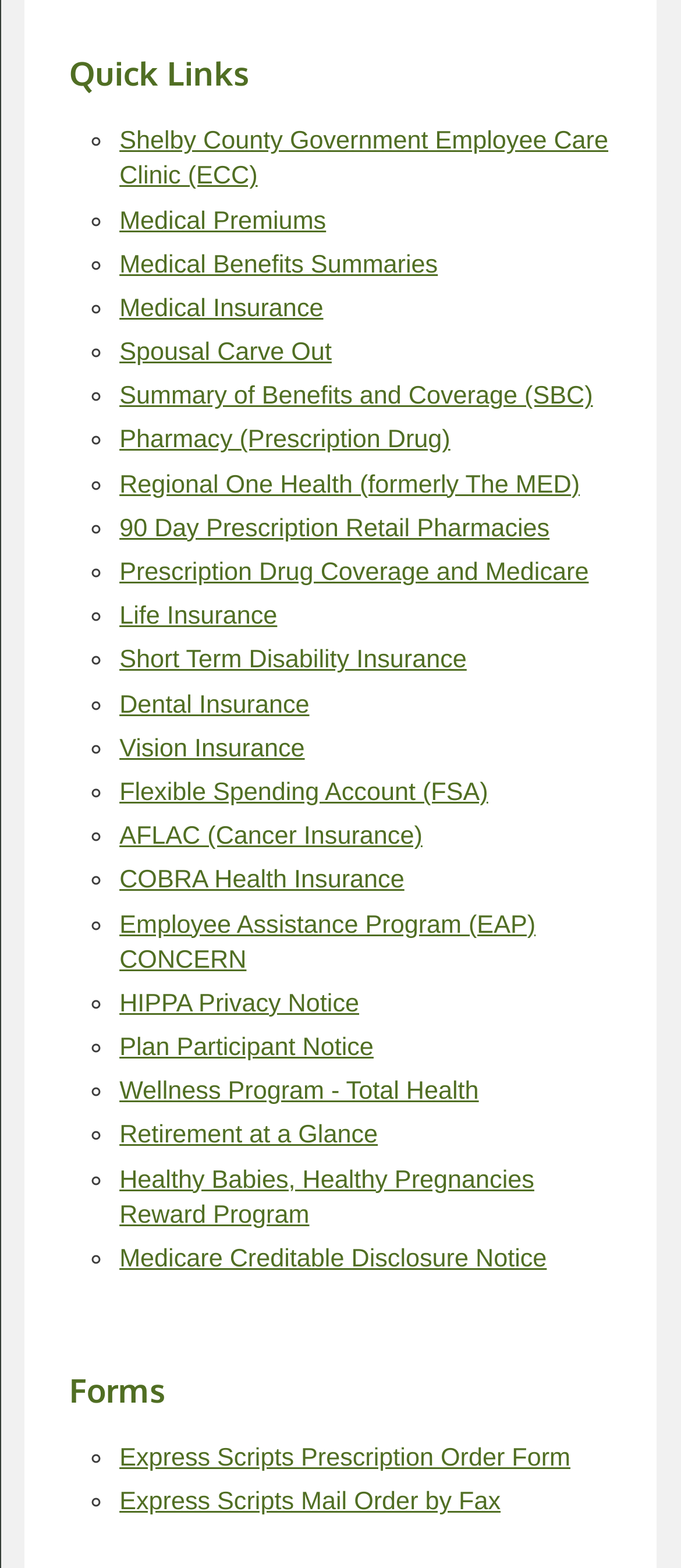Please answer the following question using a single word or phrase: 
How many list markers are there in the Quick Links section?

24